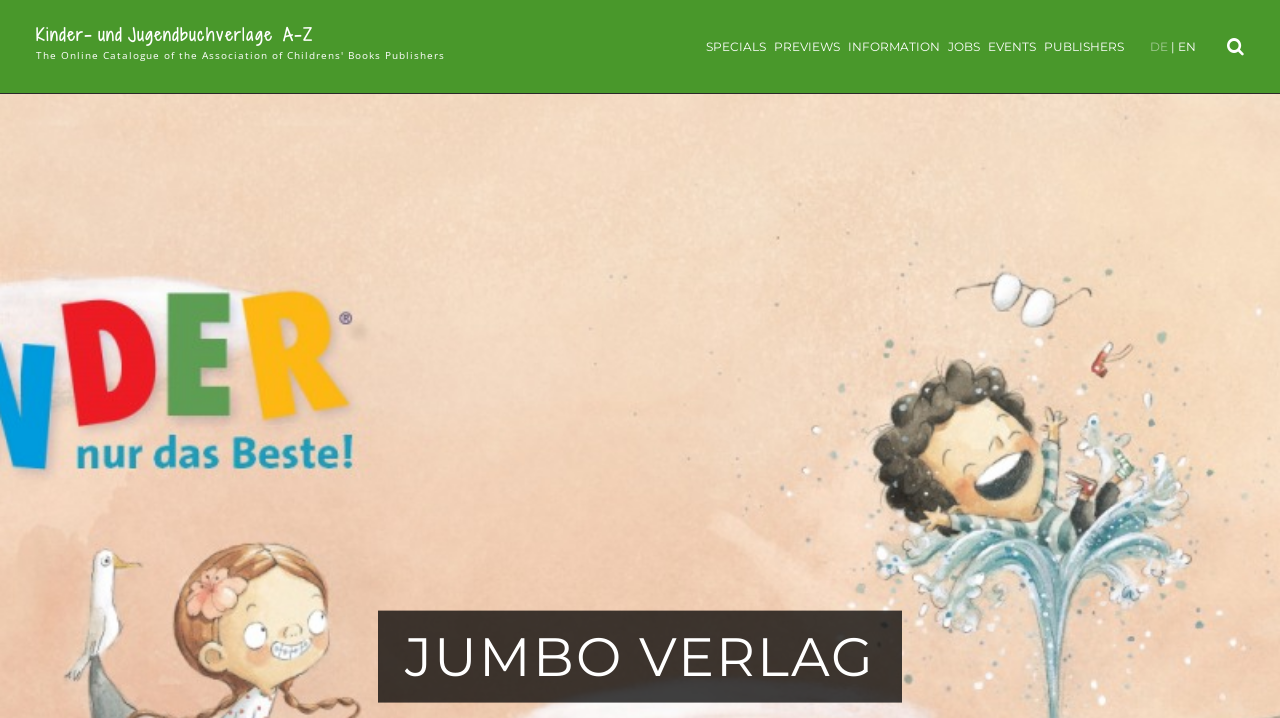Please specify the bounding box coordinates of the clickable region necessary for completing the following instruction: "Go to the SPECIALS page". The coordinates must consist of four float numbers between 0 and 1, i.e., [left, top, right, bottom].

[0.552, 0.052, 0.598, 0.079]